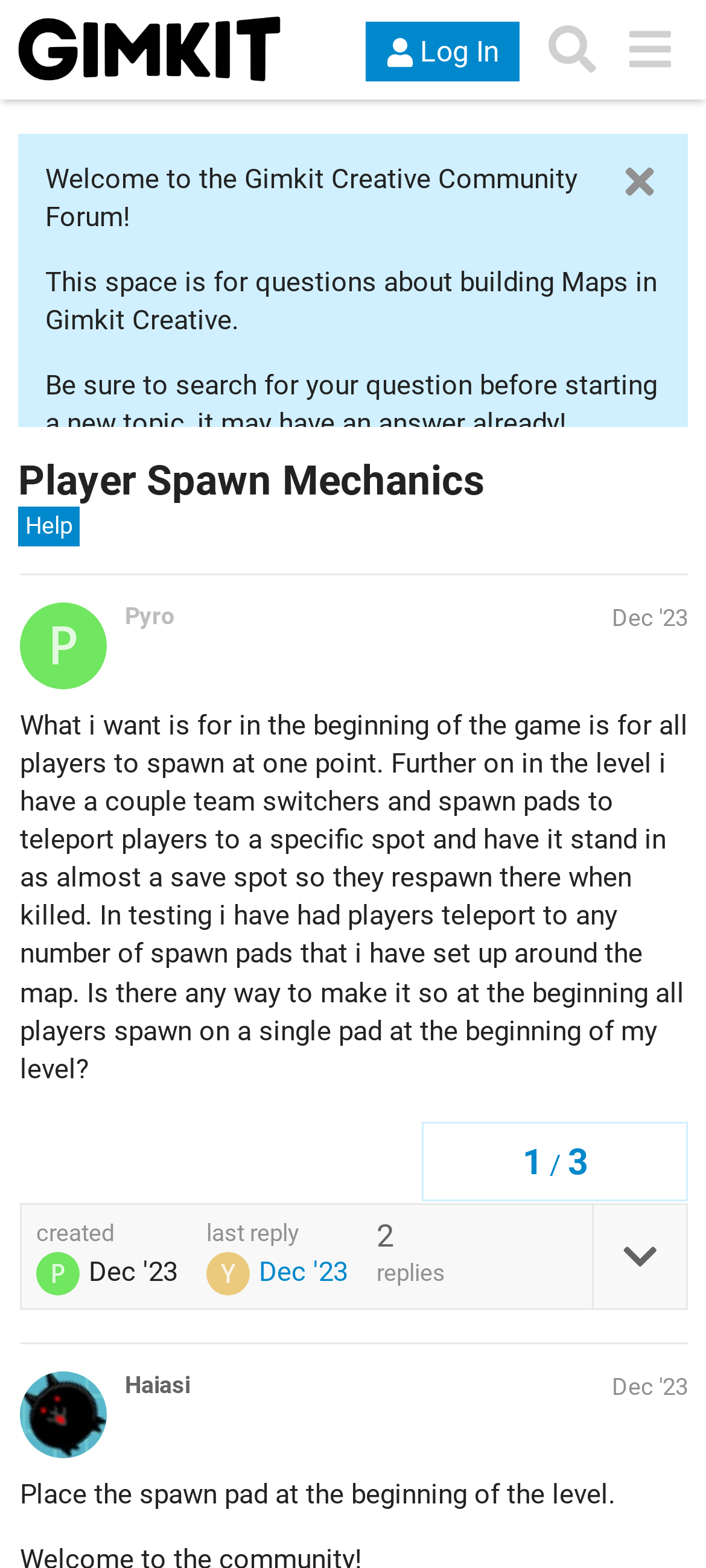Please find the bounding box coordinates of the section that needs to be clicked to achieve this instruction: "Visit the Gimkit Creative community forum".

[0.026, 0.011, 0.397, 0.052]